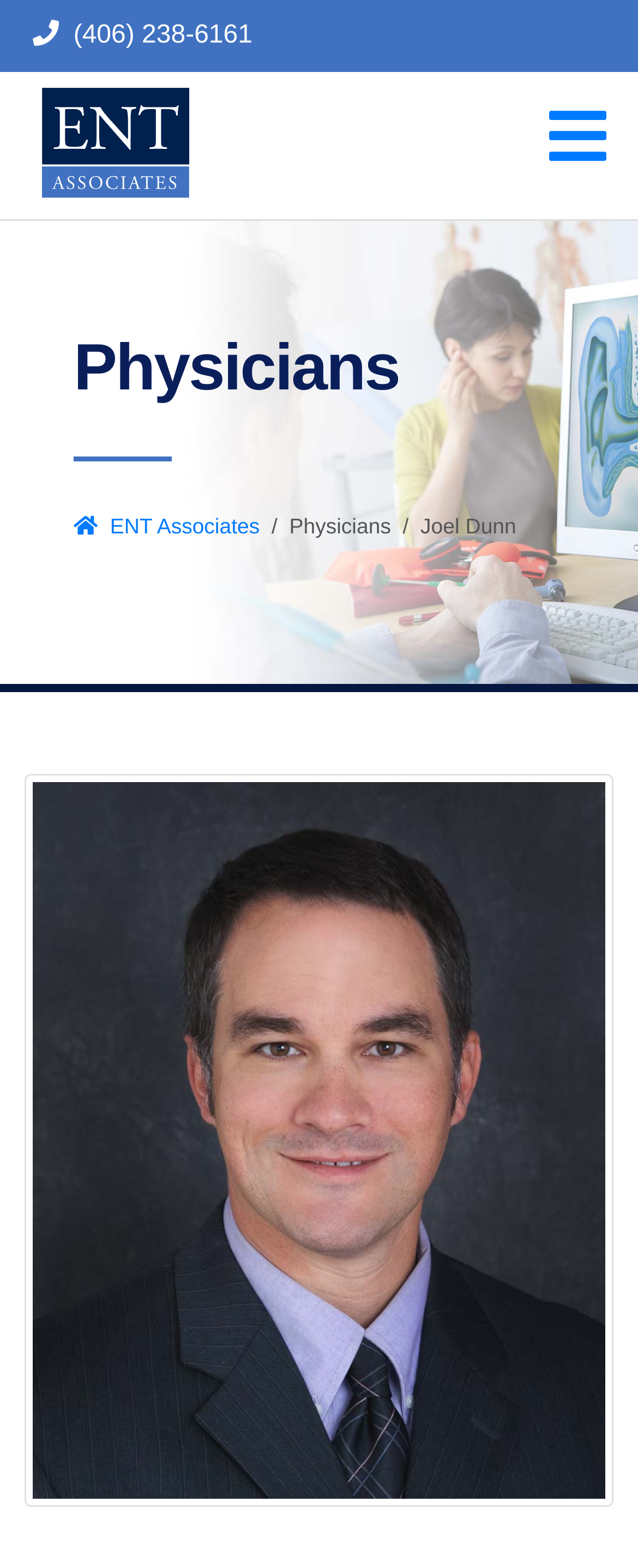Explain in detail what is displayed on the webpage.

The webpage appears to be a profile page for Dr. Joel Dunn, a physician at ENT Associates. At the top left corner, there is a phone number link "(406) 238-6161" with a font awesome icon. Next to it, there is a Facebook link icon. Below these elements, there is a link to the ENT Associates website.

The main content of the page is divided into sections, with a "Physicians" heading at the top. Below the heading, there is a horizontal separator line. Underneath the separator, there is a link to "ENT Associates" with a font awesome icon, followed by a slash and the text "Physicians". The text "Joel Dunn" is placed to the right of this link.

The page also features a large image that takes up most of the bottom half of the page, spanning from the left edge to the right edge. The image likely contains a photo of Dr. Joel Dunn or a relevant graphic.

Overall, the page has a simple and clean layout, with a focus on providing basic information about Dr. Joel Dunn and his affiliation with ENT Associates.